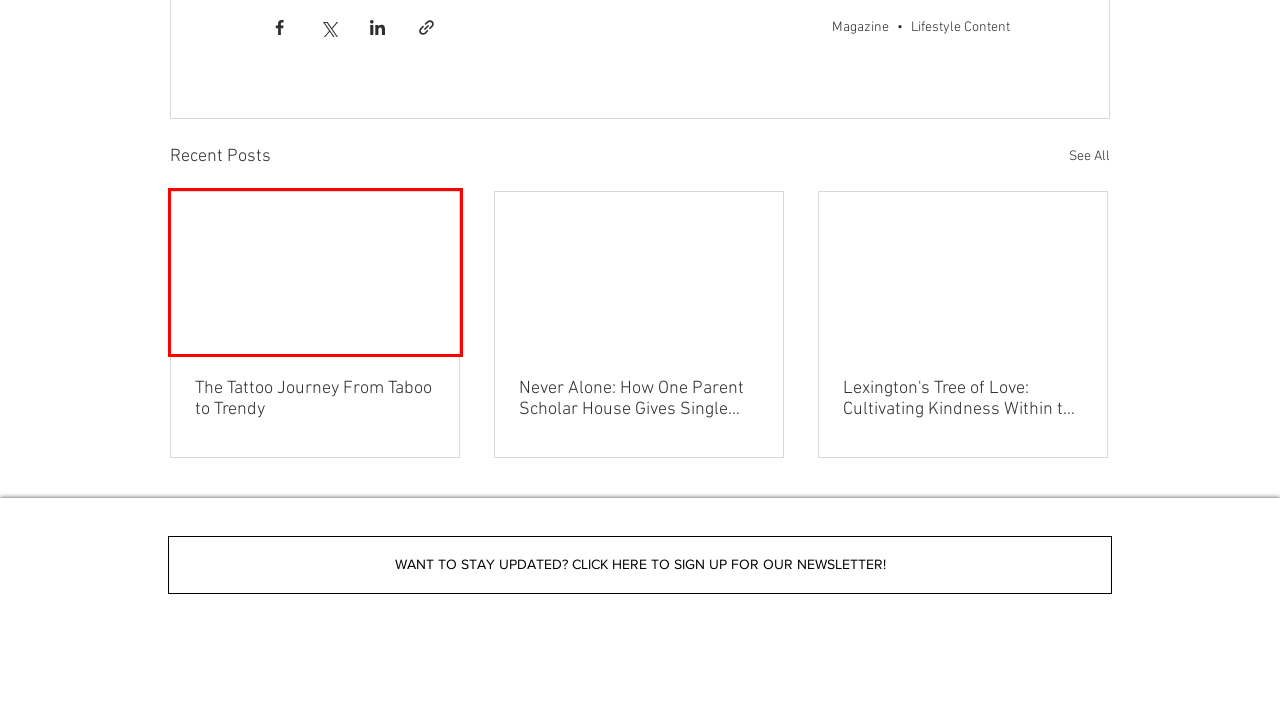Examine the webpage screenshot and identify the UI element enclosed in the red bounding box. Pick the webpage description that most accurately matches the new webpage after clicking the selected element. Here are the candidates:
A. LGBTQ+
B. Lexington's Tree of Love: Cultivating Kindness Within the Community
C. The Tattoo Journey From Taboo to Trendy
D. Never Alone: How One Parent Scholar House Gives Single Parents a Helping Hand
E. PODCAST | KRNL L&F
F. SPONSORS | KRNL Lifestyle + Fashion | United States
G. NEWSLETTER | KRNL L&F
H. Greek Life

C